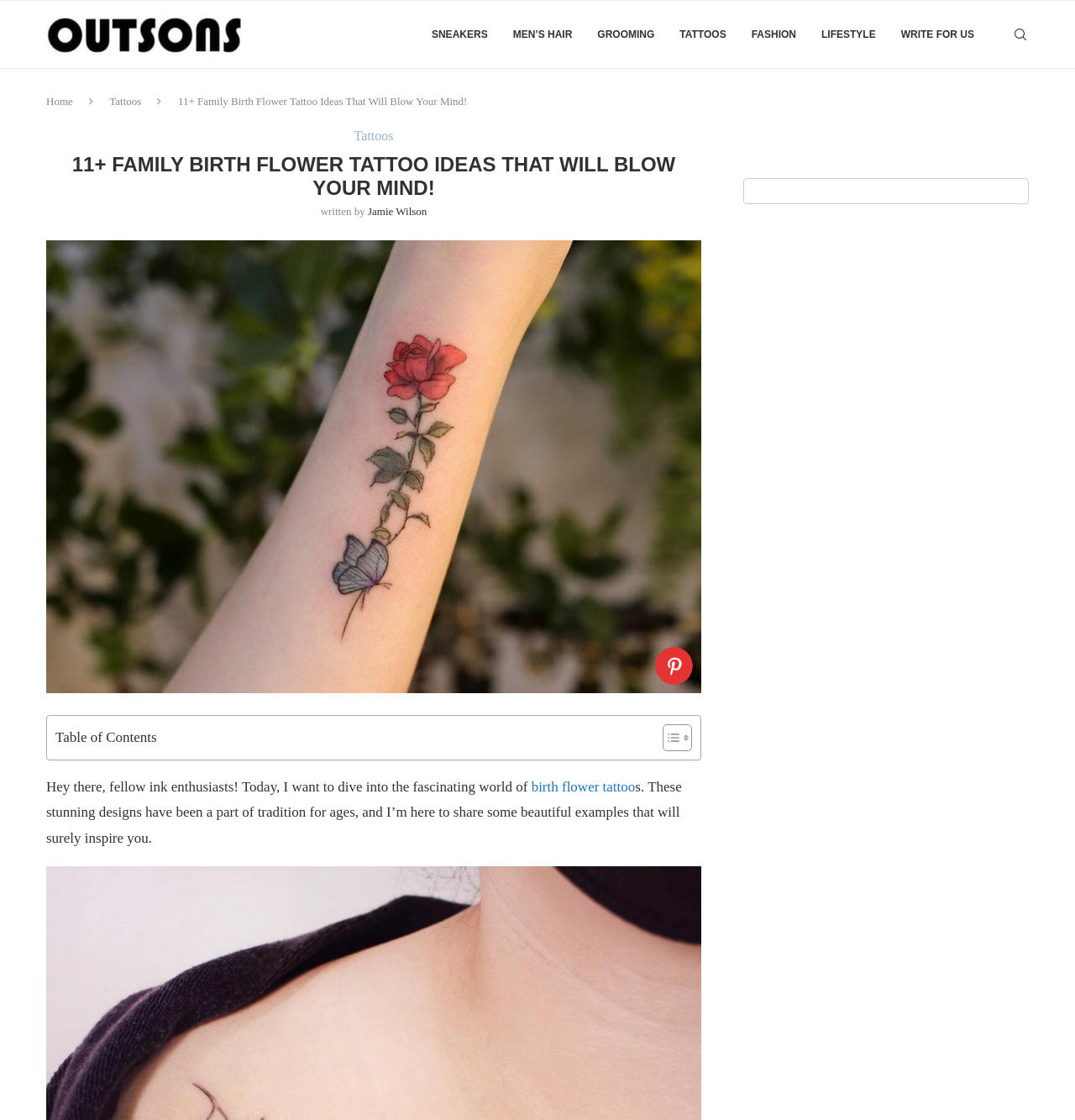Please specify the bounding box coordinates of the clickable region necessary for completing the following instruction: "View Building Locations". The coordinates must consist of four float numbers between 0 and 1, i.e., [left, top, right, bottom].

None